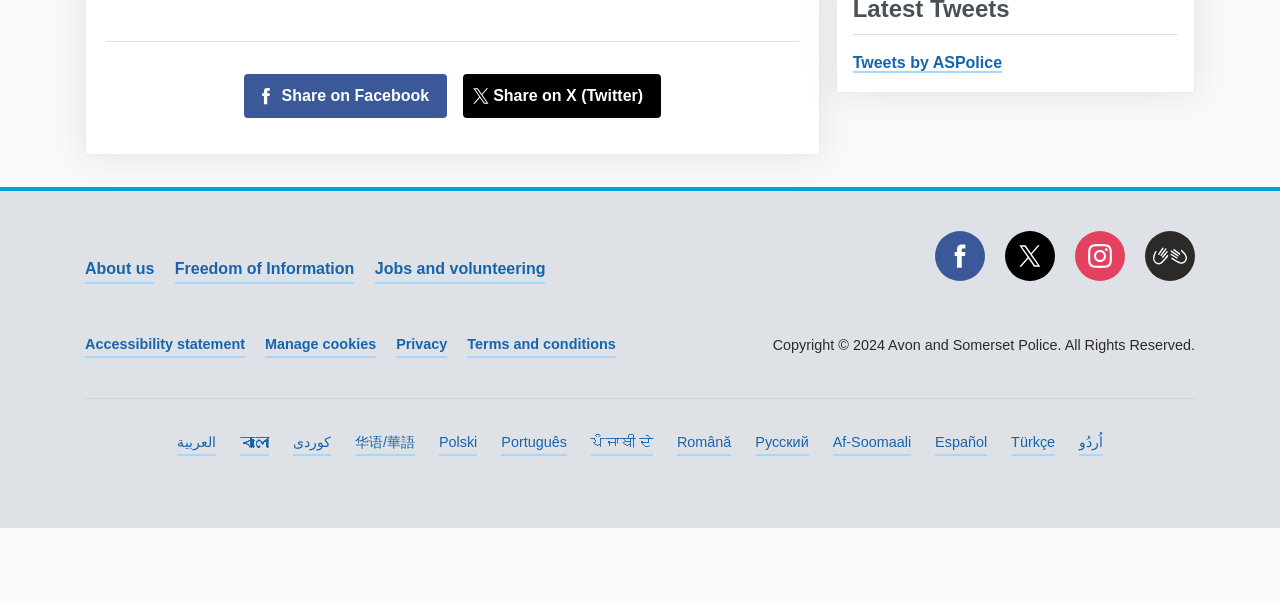How many social media links are available?
Please provide a detailed and thorough answer to the question.

I counted the number of social media links by looking at the links with images, which are Facebook, X (Twitter), Instagram, and BSL. There are 5 social media links in total.